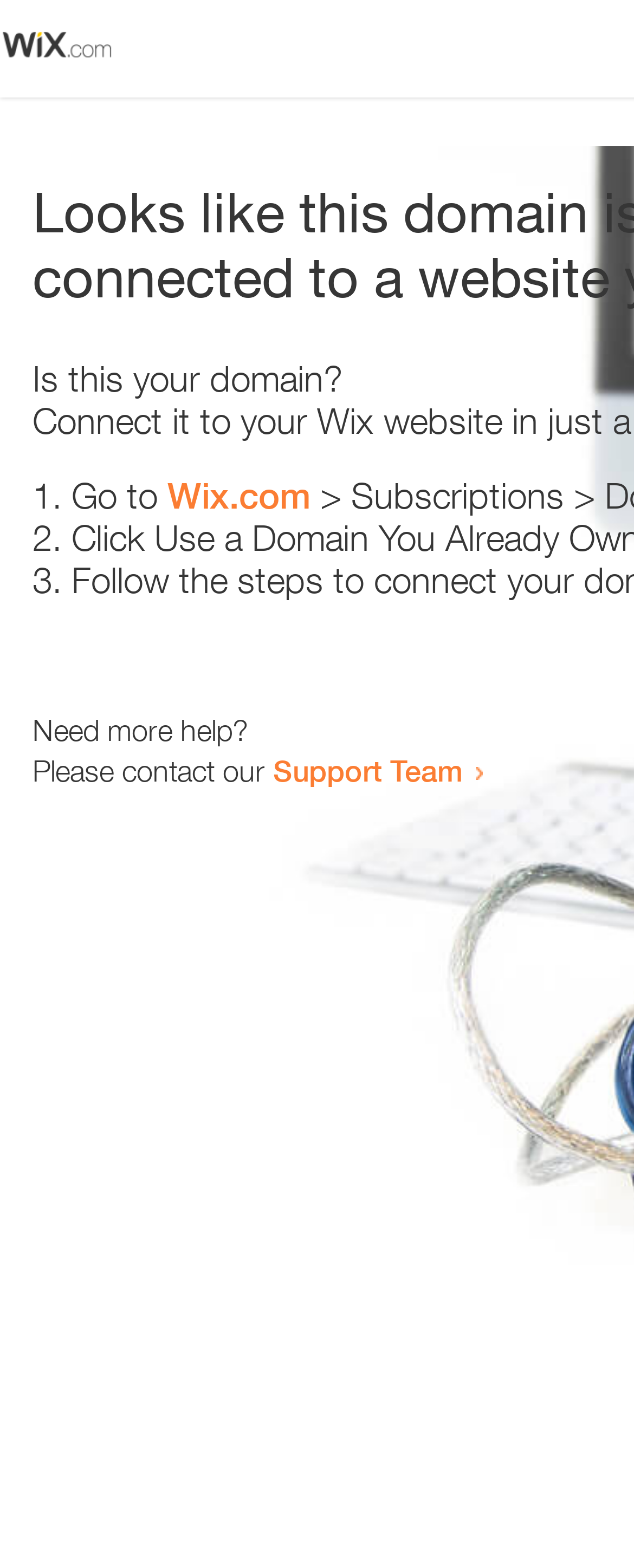How many steps are provided to resolve the issue?
From the screenshot, provide a brief answer in one word or phrase.

Three